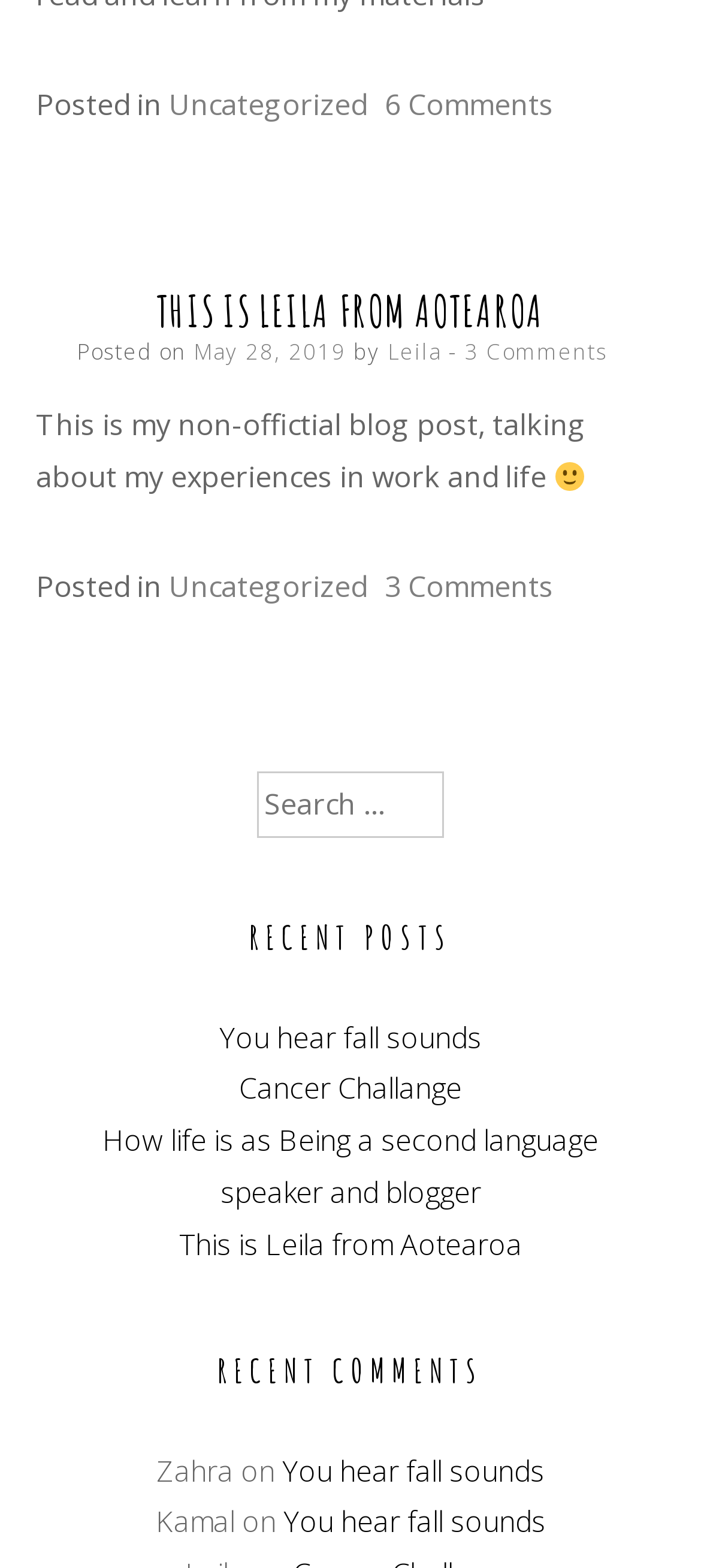Utilize the details in the image to give a detailed response to the question: Who is the author of the post 'This is Leila from Aotearoa'?

I found the post 'This is Leila from Aotearoa' in the article section. I then looked at the author information and found the link 'Leila' which indicates the author of the post.